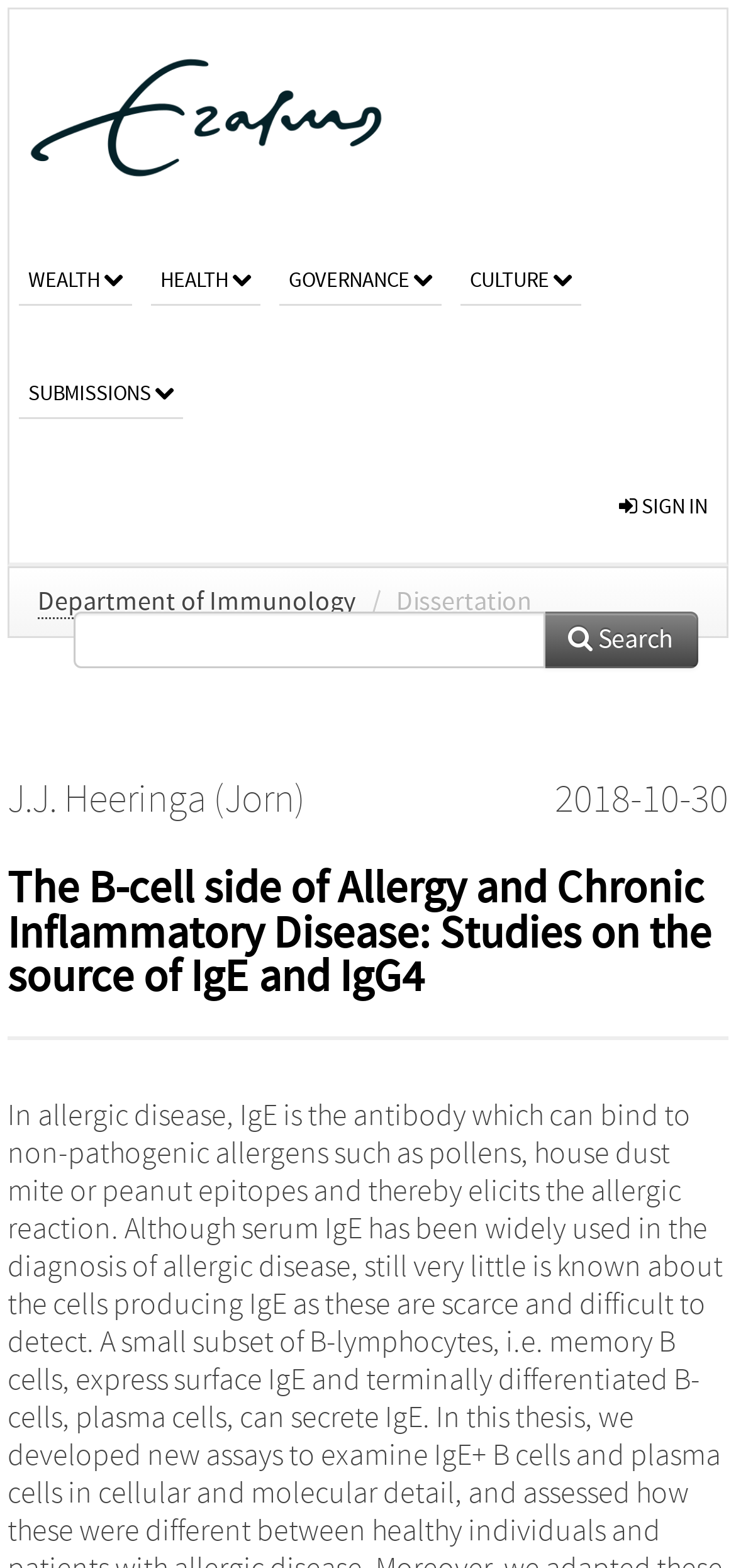Based on the provided description, "Wealth", find the bounding box of the corresponding UI element in the screenshot.

[0.026, 0.143, 0.179, 0.195]